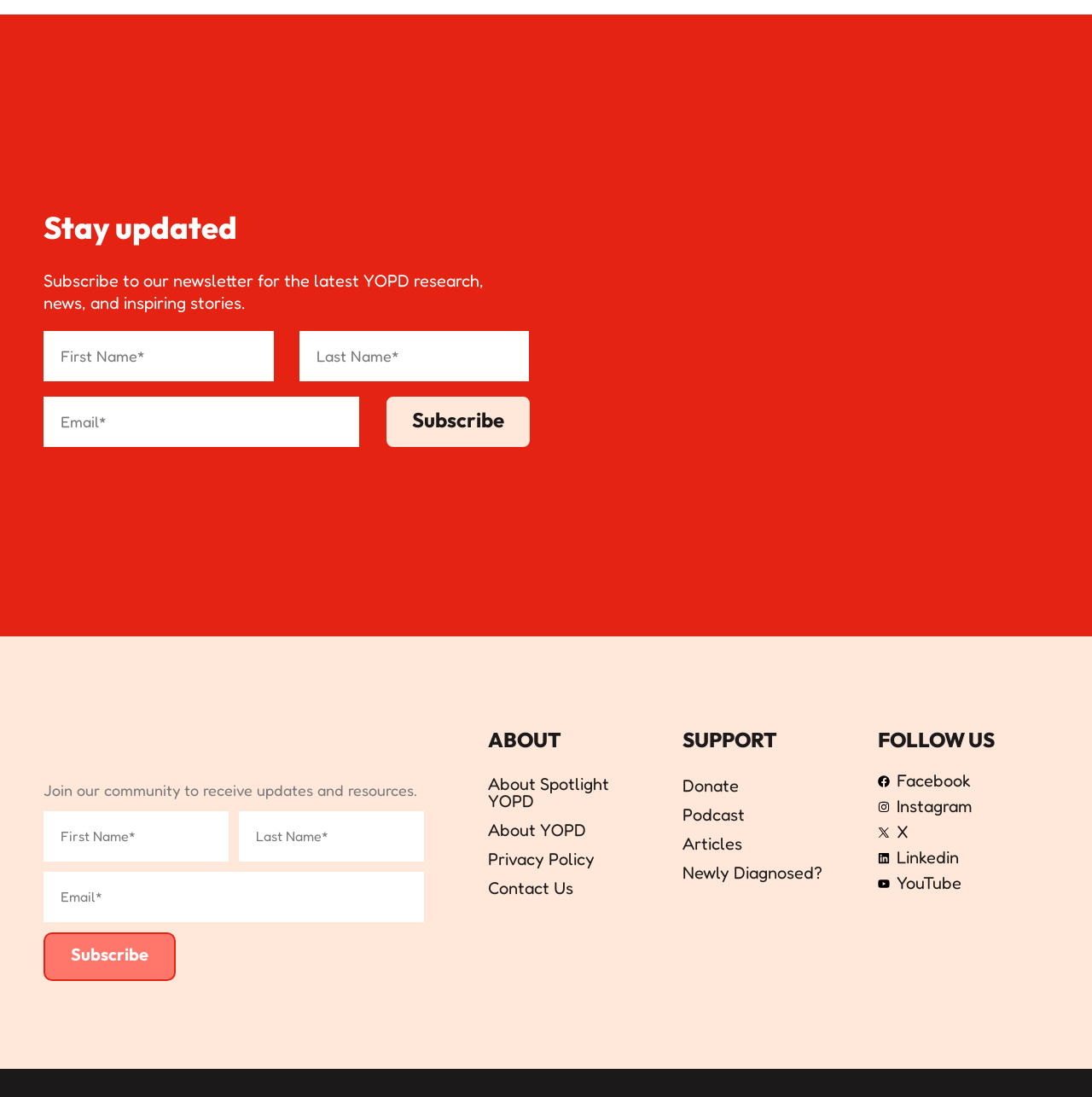Find the bounding box coordinates of the element to click in order to complete the given instruction: "Subscribe to the newsletter."

[0.352, 0.36, 0.486, 0.409]